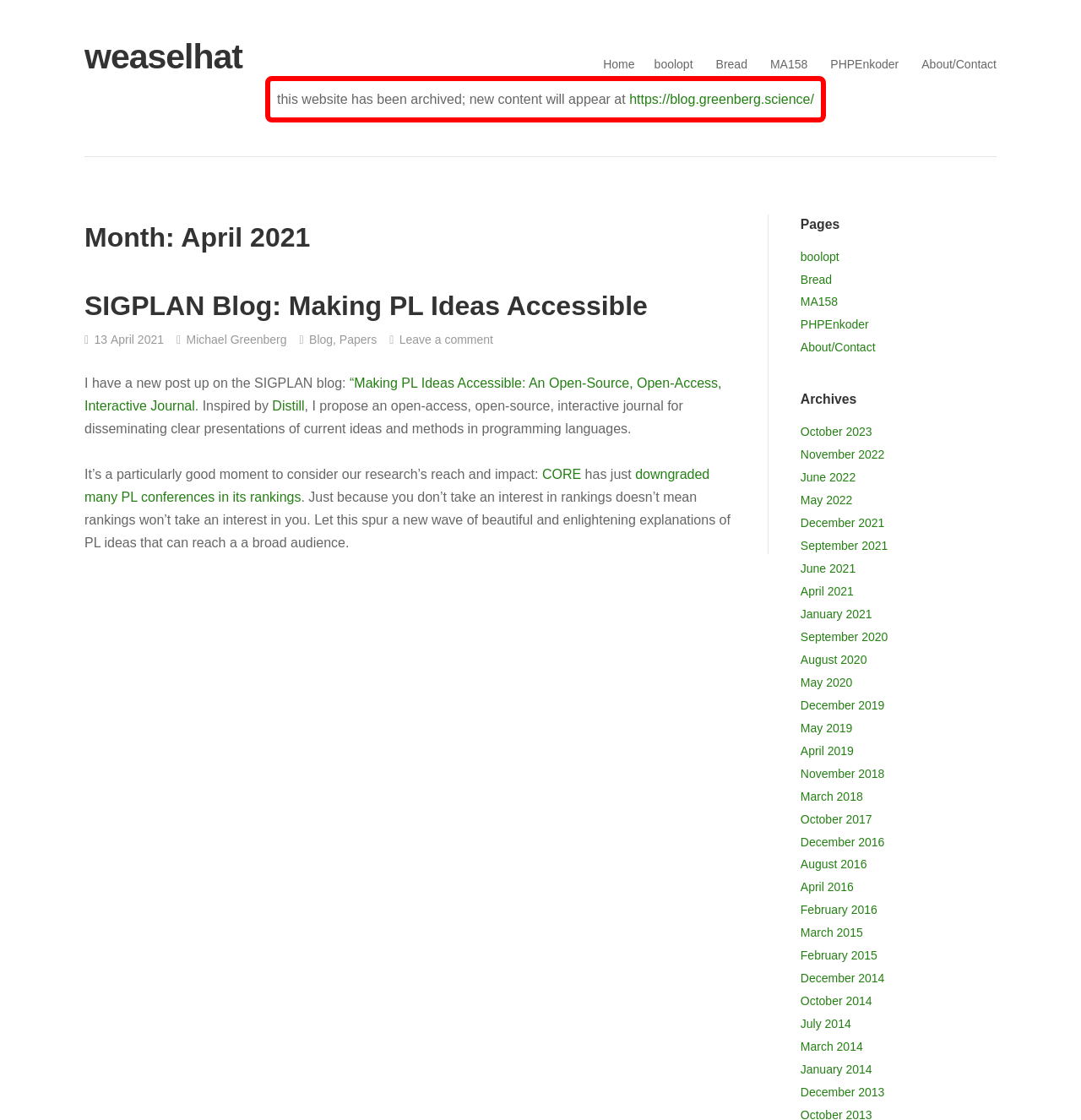Specify the bounding box coordinates of the region I need to click to perform the following instruction: "go to the 'Home' page". The coordinates must be four float numbers in the range of 0 to 1, i.e., [left, top, right, bottom].

[0.558, 0.047, 0.587, 0.068]